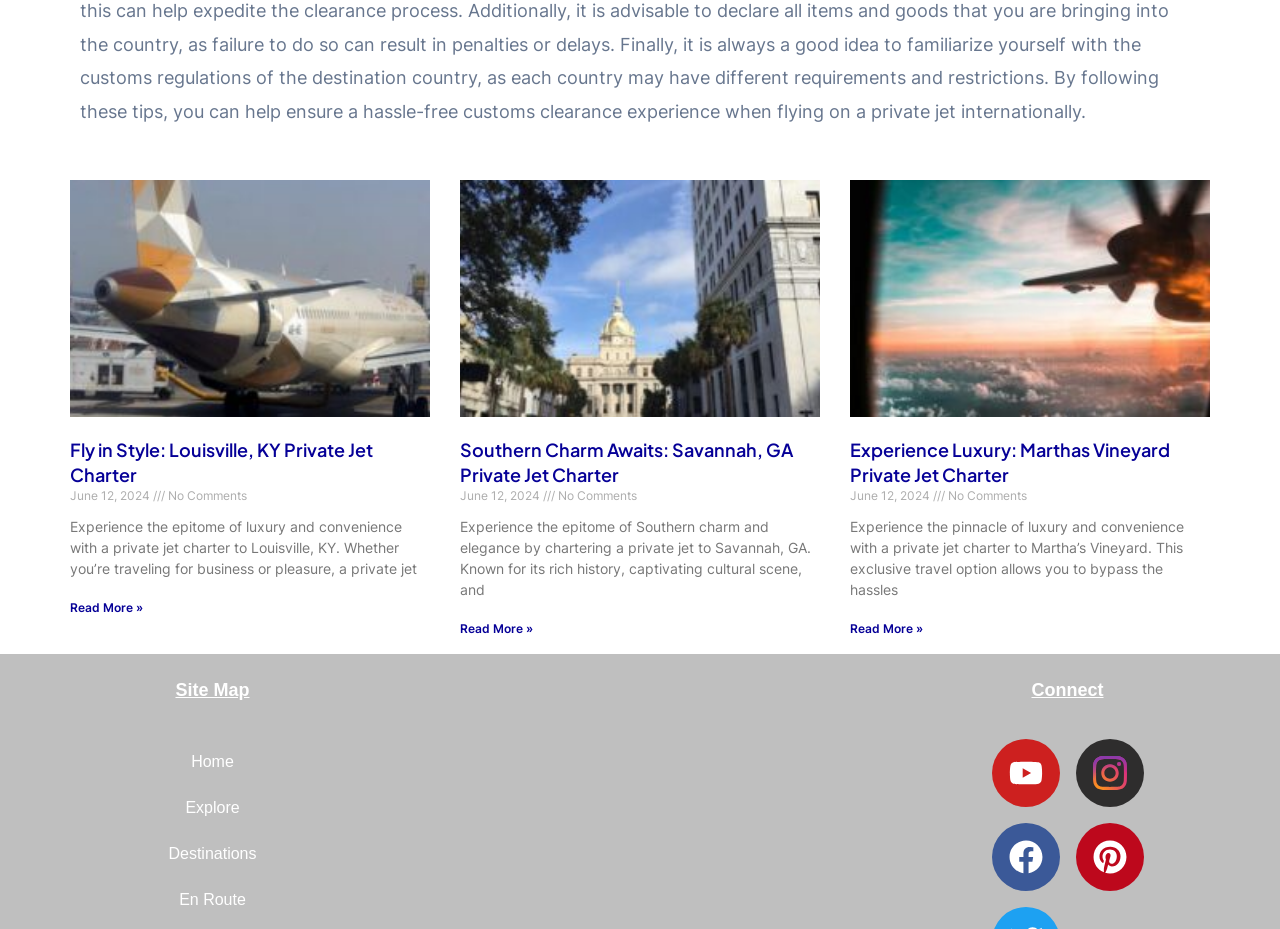What social media platforms are linked on the webpage?
Respond with a short answer, either a single word or a phrase, based on the image.

Youtube, Facebook, Pinterest